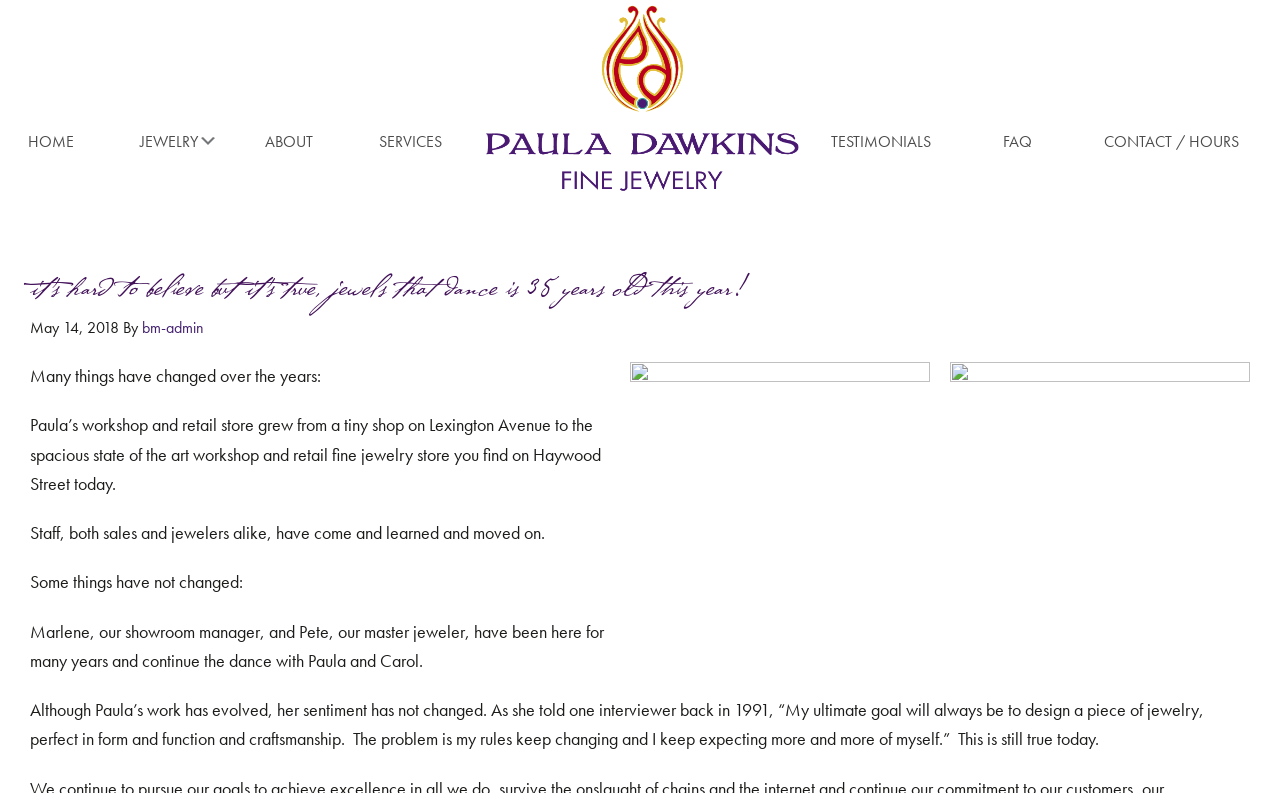Locate the bounding box coordinates of the clickable part needed for the task: "Click on 'HOME'".

[0.014, 0.156, 0.074, 0.202]